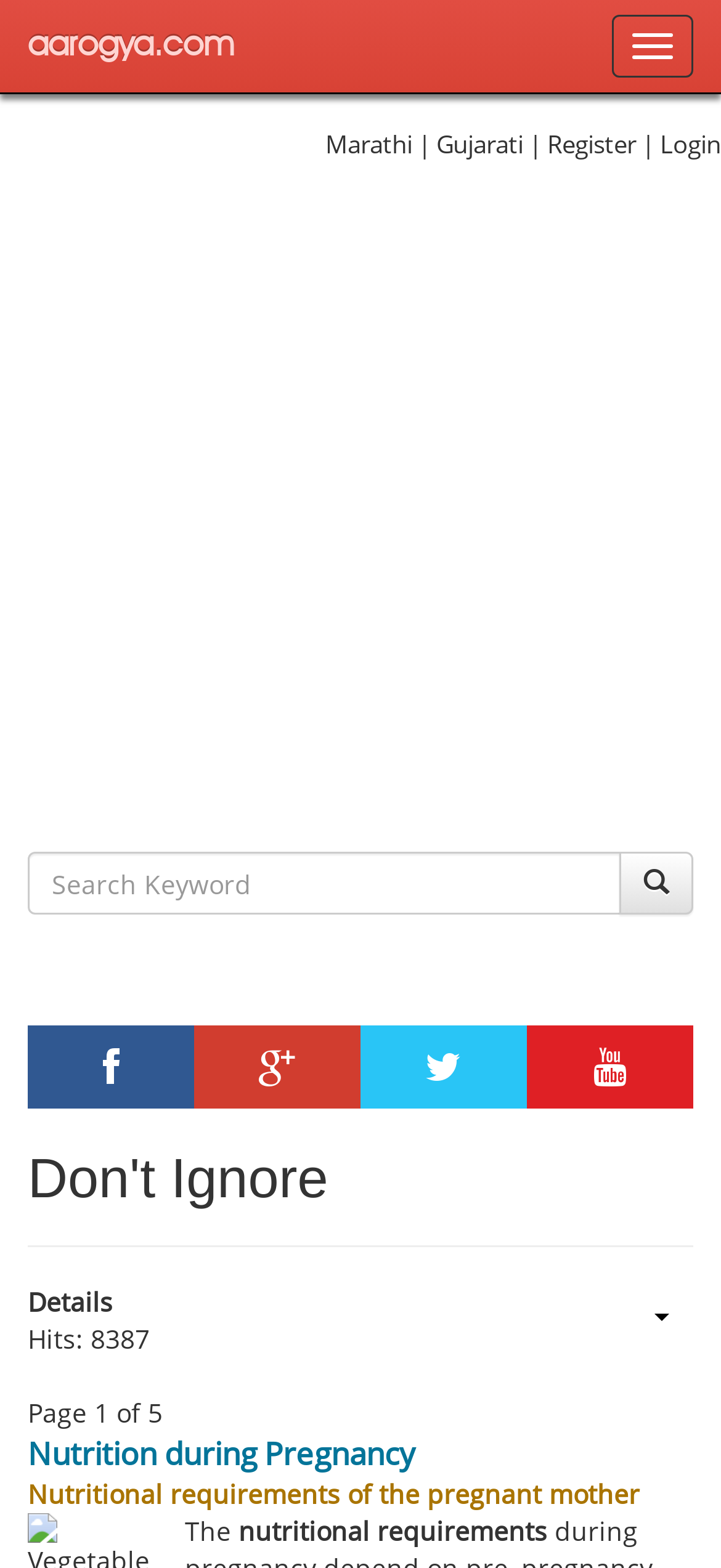Use a single word or phrase to answer the question:
What is the topic of the webpage?

Nutrition during Pregnancy